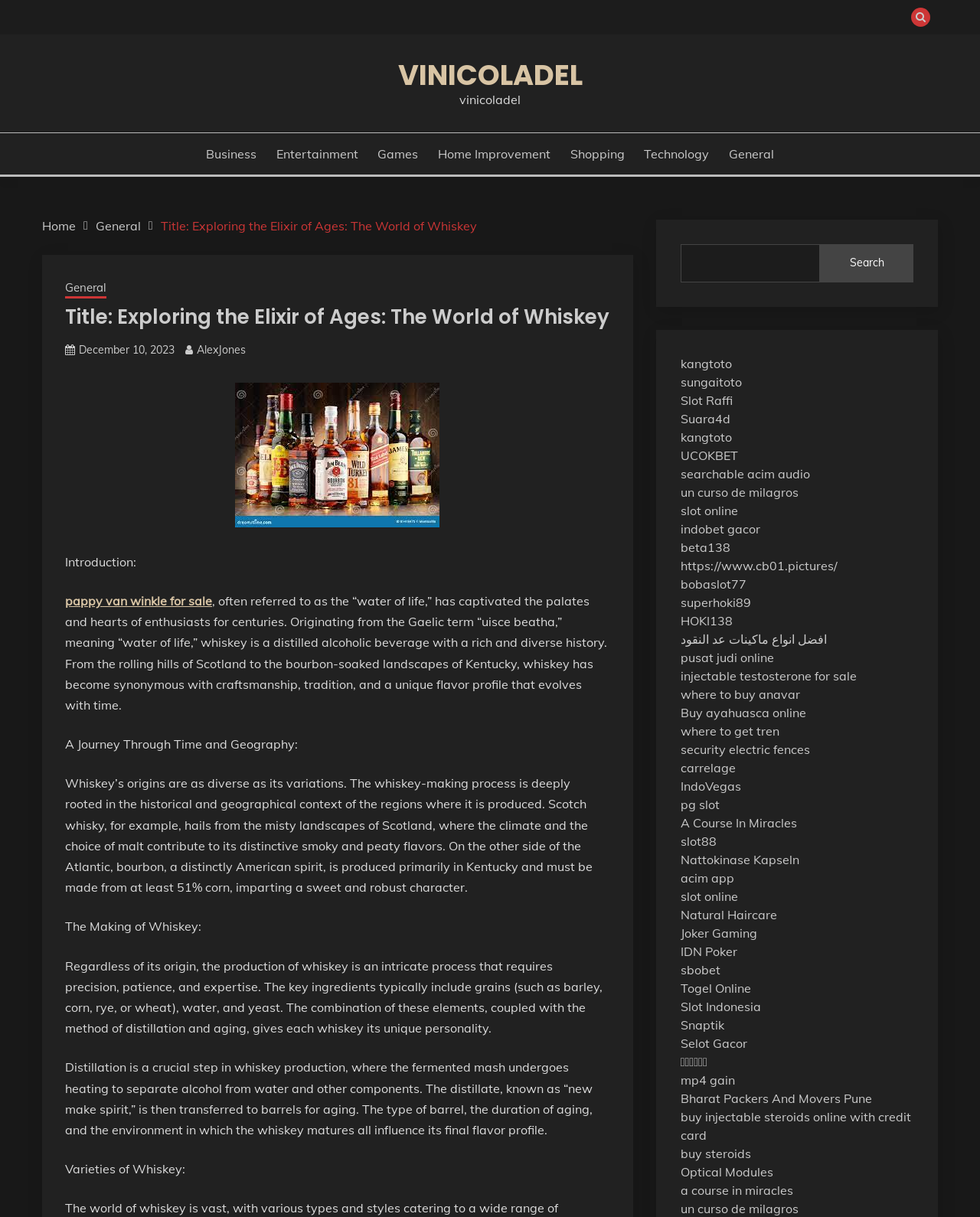Determine the bounding box coordinates for the region that must be clicked to execute the following instruction: "Visit the 'Code Formatter' page".

None